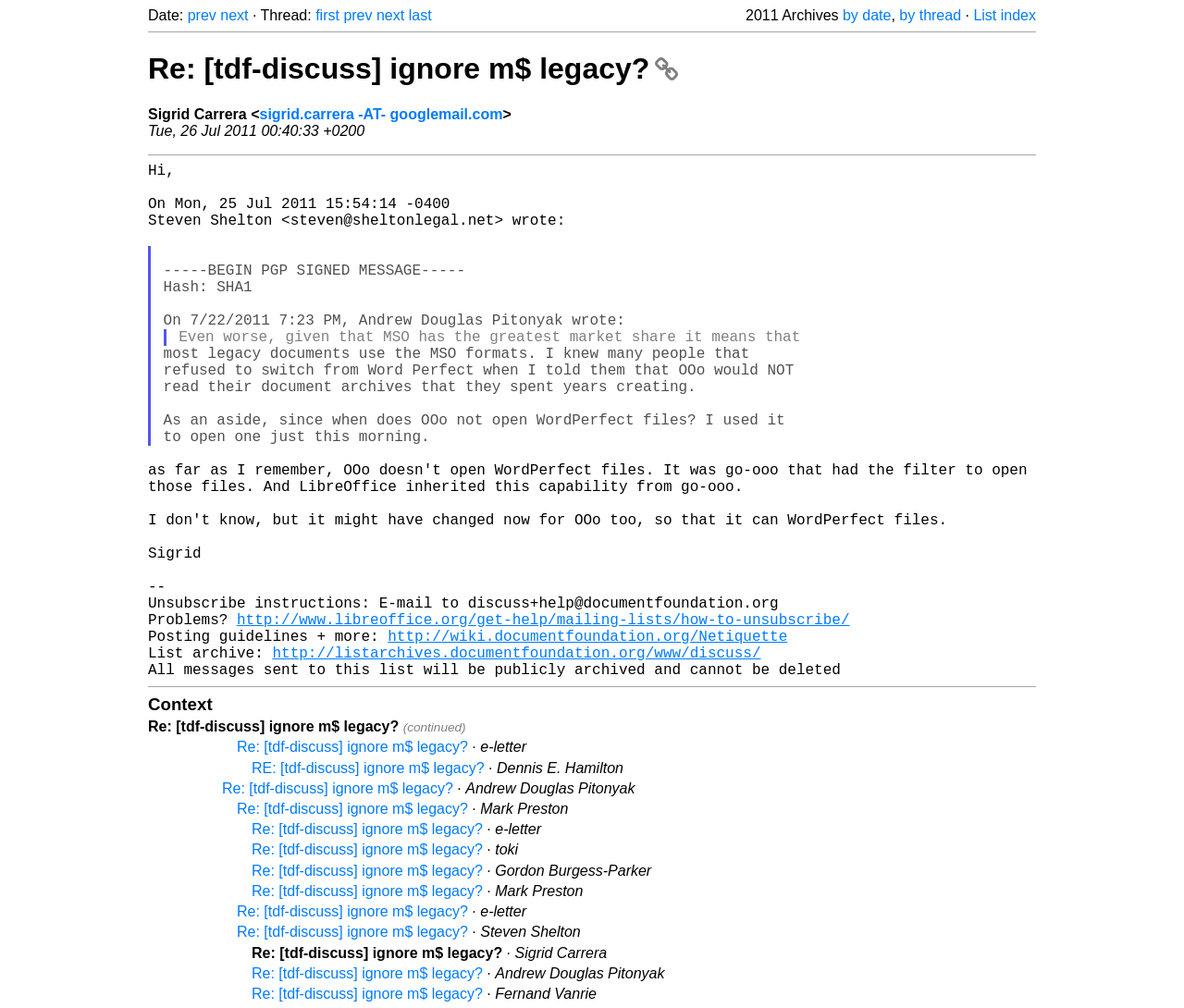Answer the question briefly using a single word or phrase: 
What is the topic of the discussion?

ignore m$ legacy